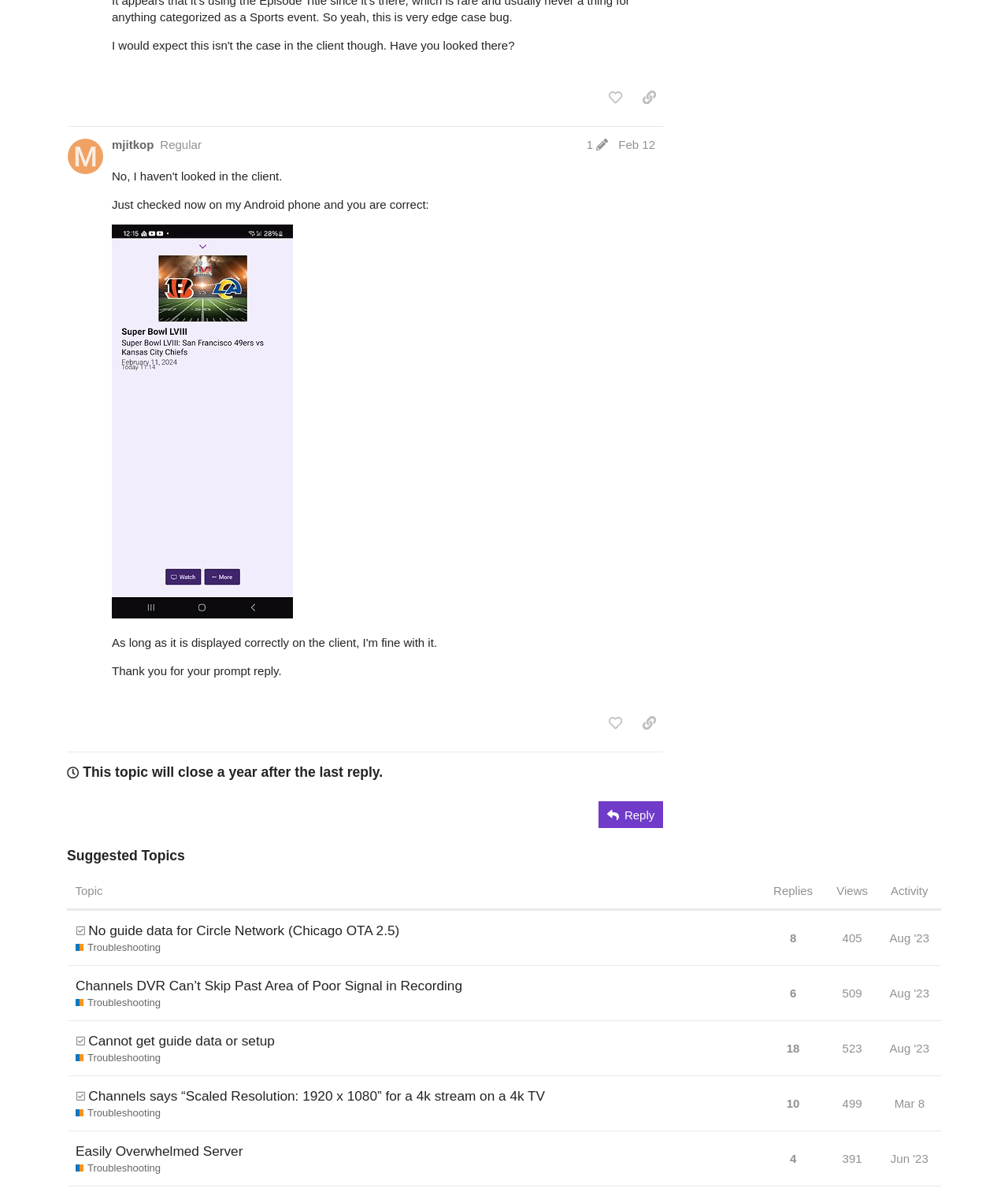Show the bounding box coordinates of the region that should be clicked to follow the instruction: "Check topic 'Channels says “Scaled Resolution: 1920 x 1080” for a 4k stream on a 4k TV Troubleshooting'."

[0.067, 0.903, 0.757, 0.949]